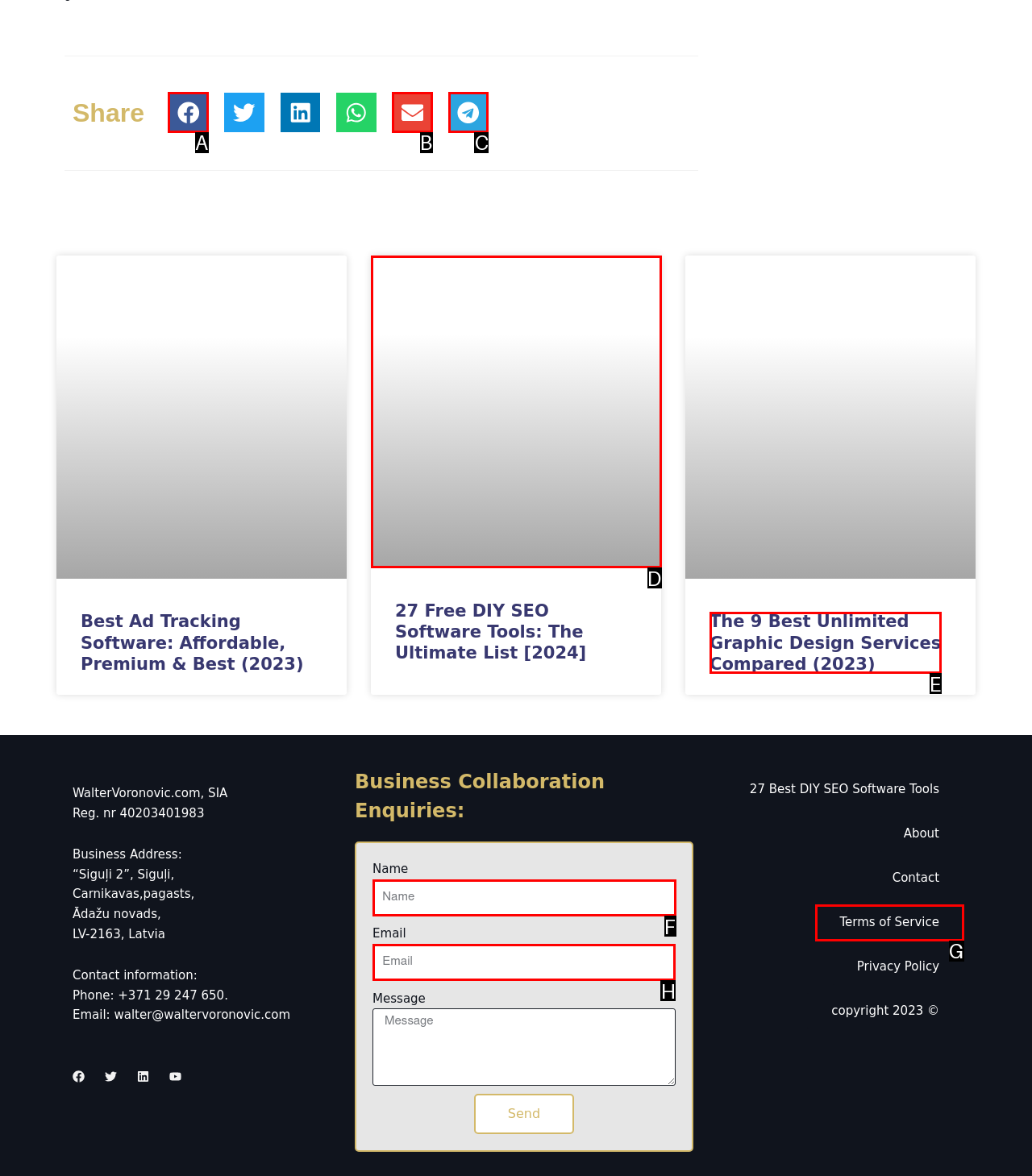Identify the correct letter of the UI element to click for this task: Fill in the name field
Respond with the letter from the listed options.

F